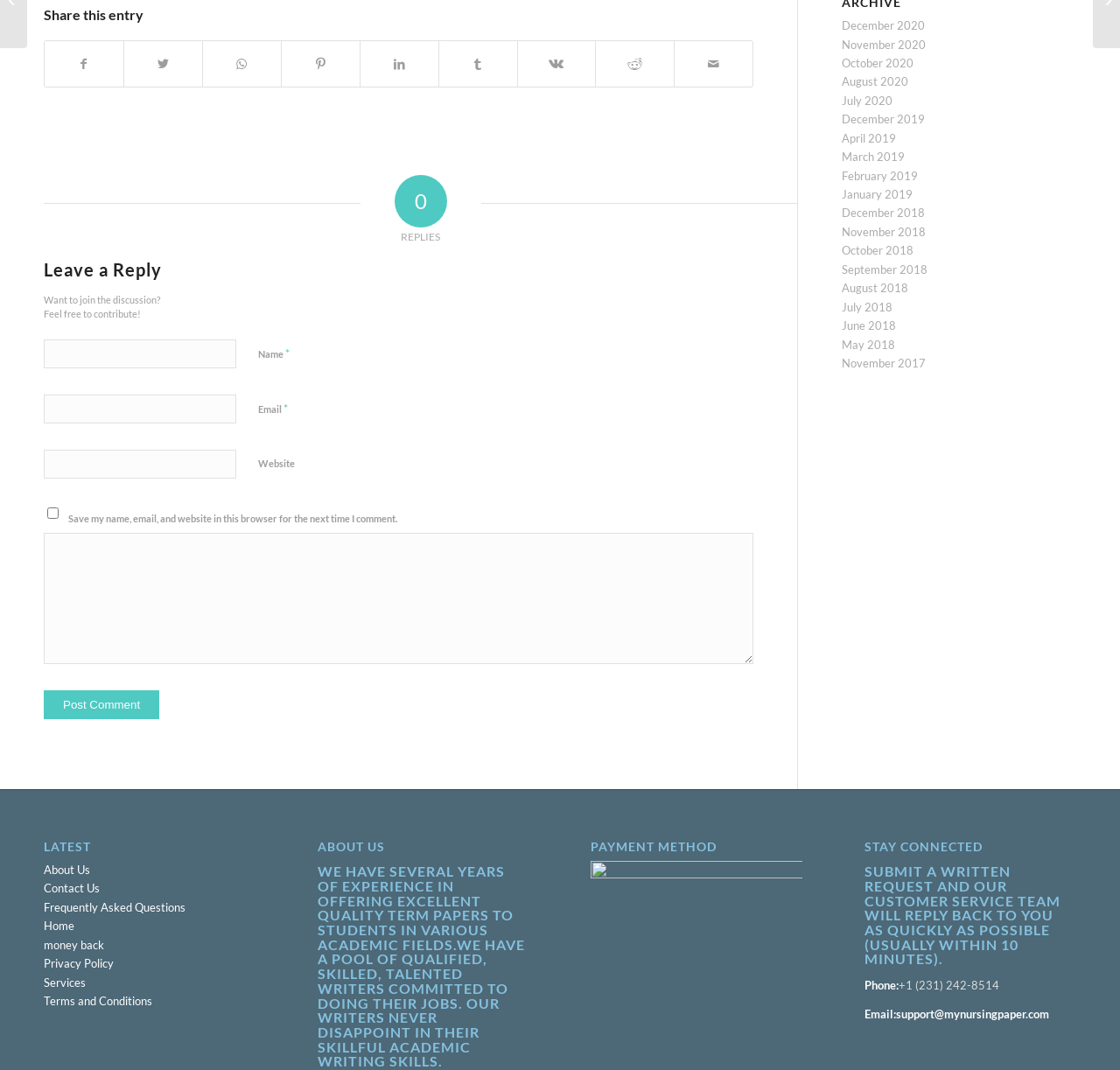Please determine the bounding box coordinates, formatted as (top-left x, top-left y, bottom-right x, bottom-right y), with all values as floating point numbers between 0 and 1. Identify the bounding box of the region described as: parent_node: Name * name="author"

[0.039, 0.317, 0.211, 0.344]